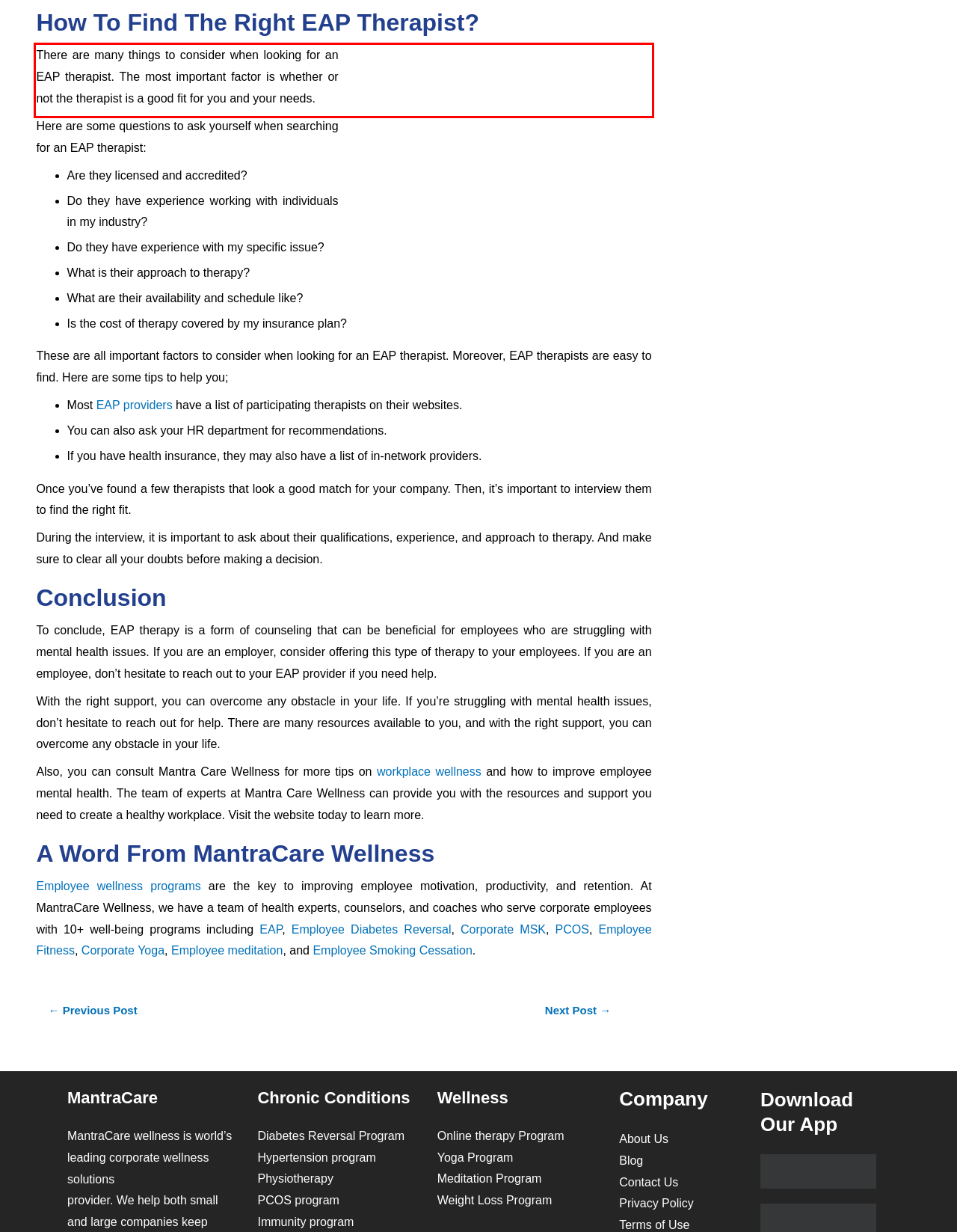Given a webpage screenshot, identify the text inside the red bounding box using OCR and extract it.

There are many things to consider when looking for an EAP therapist. The most important factor is whether or not the therapist is a good fit for you and your needs.